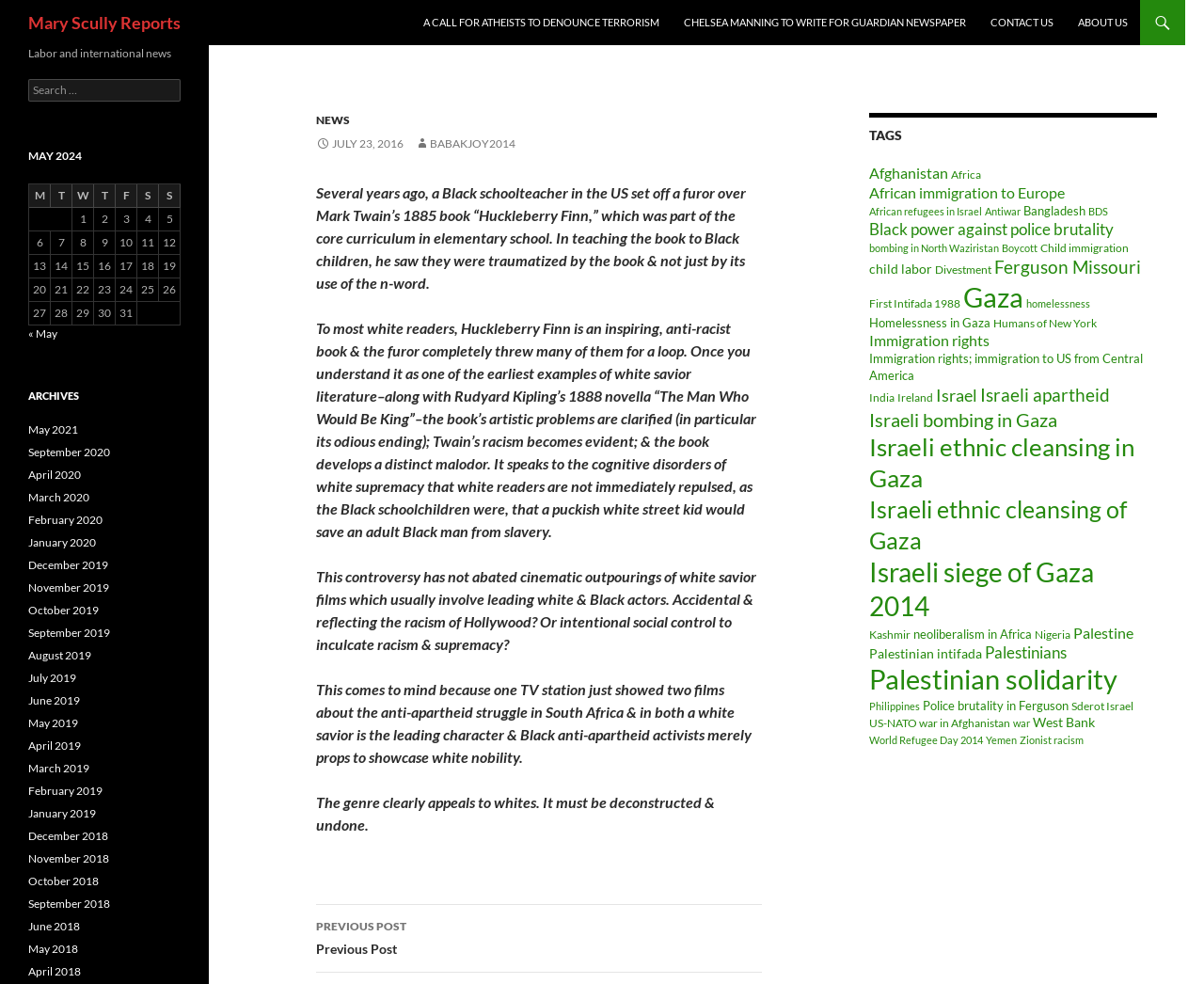Please provide a one-word or phrase answer to the question: 
How many tags are listed on the webpage?

40